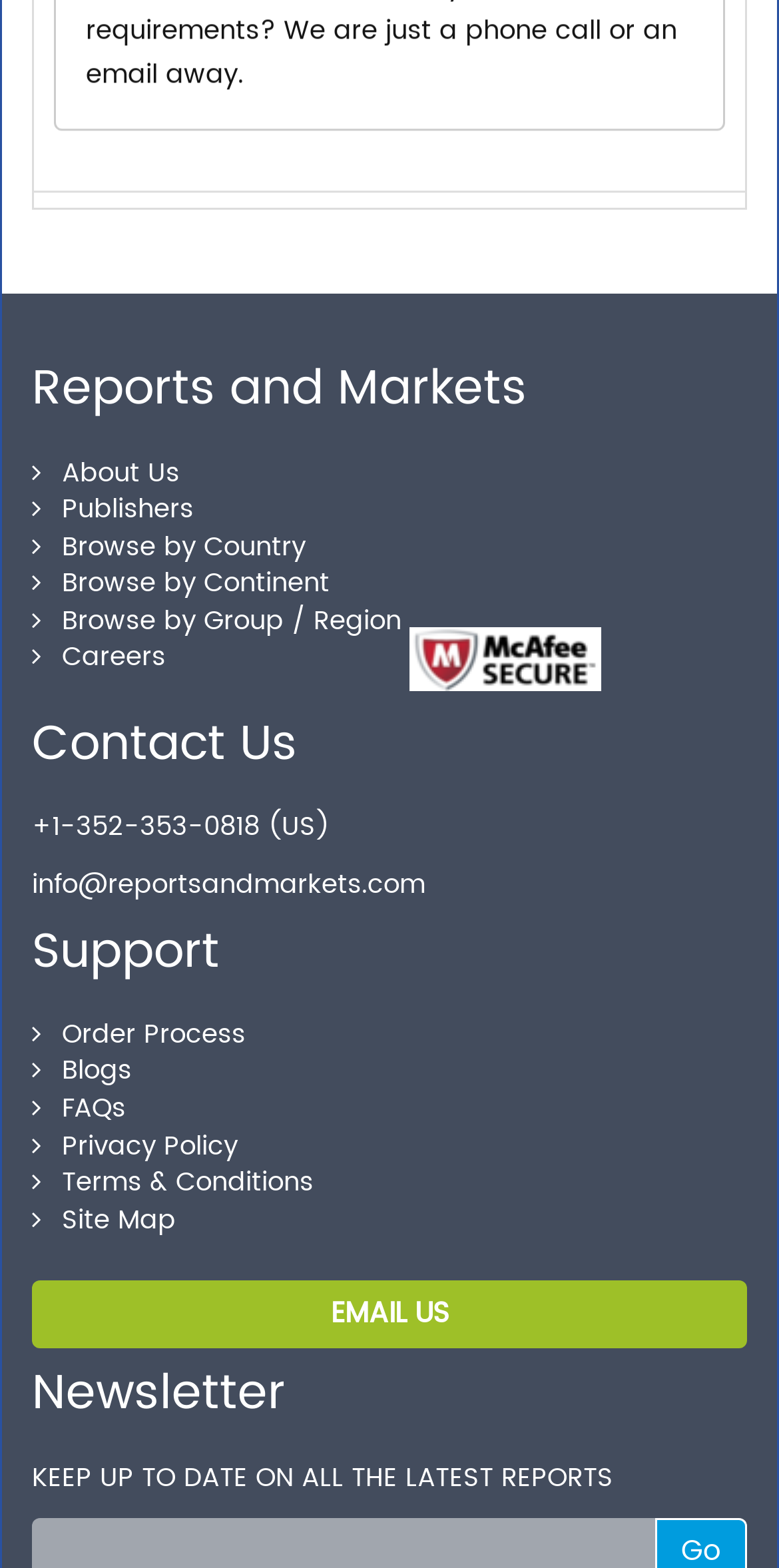Find the bounding box coordinates of the element to click in order to complete this instruction: "Email Us". The bounding box coordinates must be four float numbers between 0 and 1, denoted as [left, top, right, bottom].

[0.041, 0.817, 0.959, 0.86]